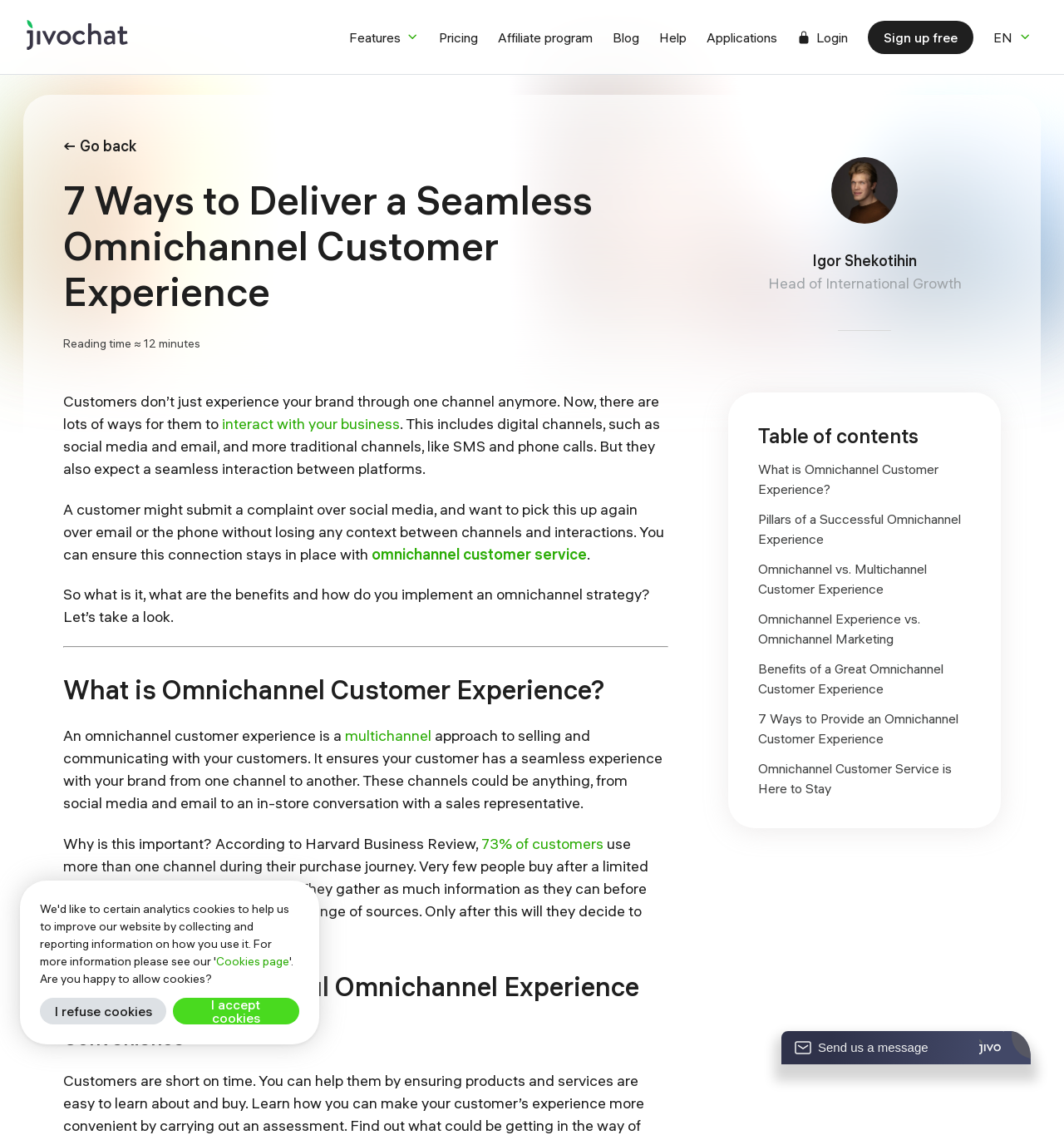What is the principal heading displayed on the webpage?

7 Ways to Deliver a Seamless Omnichannel Customer Experience